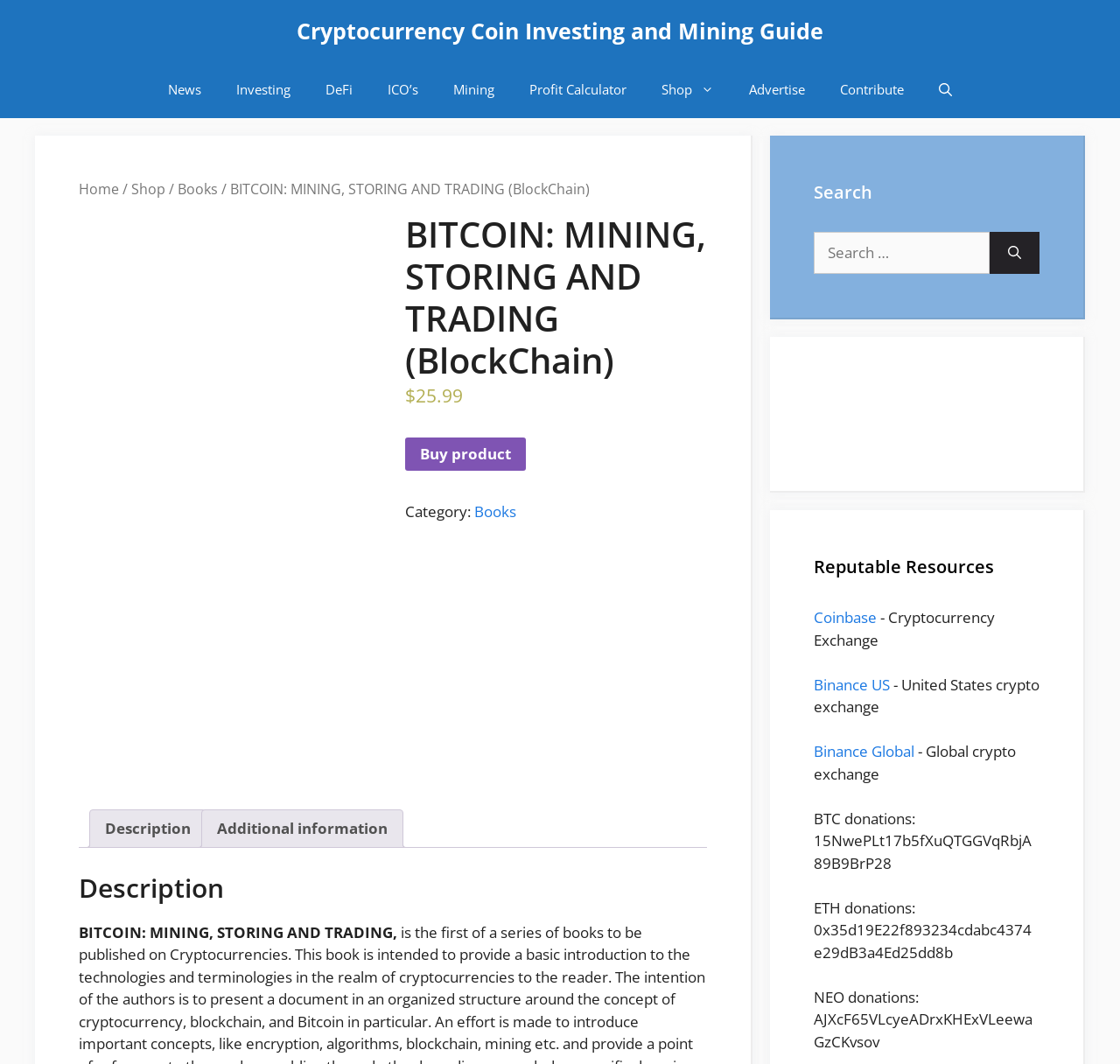Please answer the following question using a single word or phrase: 
What is the name of the book?

BITCOIN: MINING, STORING AND TRADING